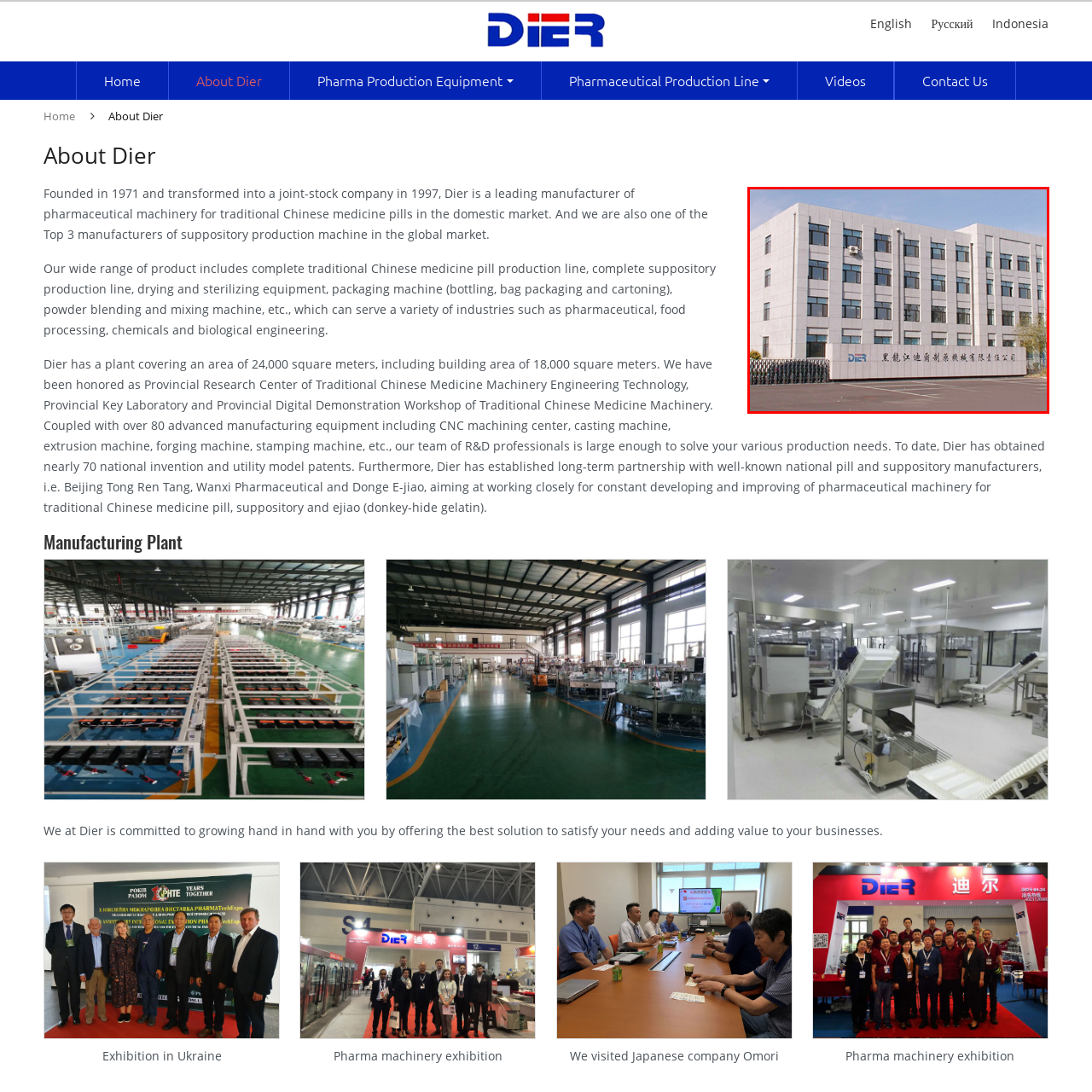Look at the image within the red outline, What is the color of the sky in the image? Answer with one word or phrase.

Blue